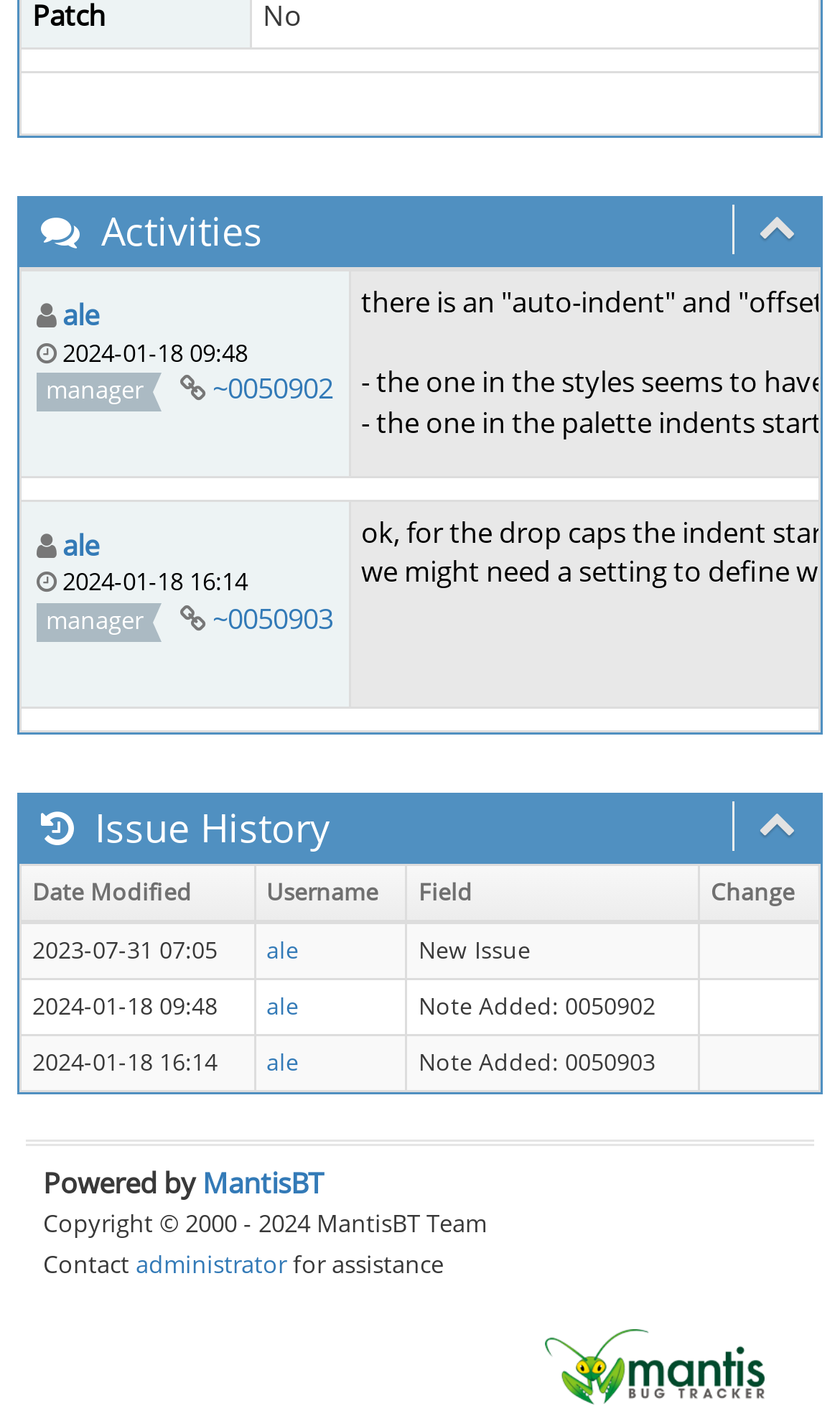Find the bounding box coordinates of the clickable element required to execute the following instruction: "Click the Submit button". Provide the coordinates as four float numbers between 0 and 1, i.e., [left, top, right, bottom].

None